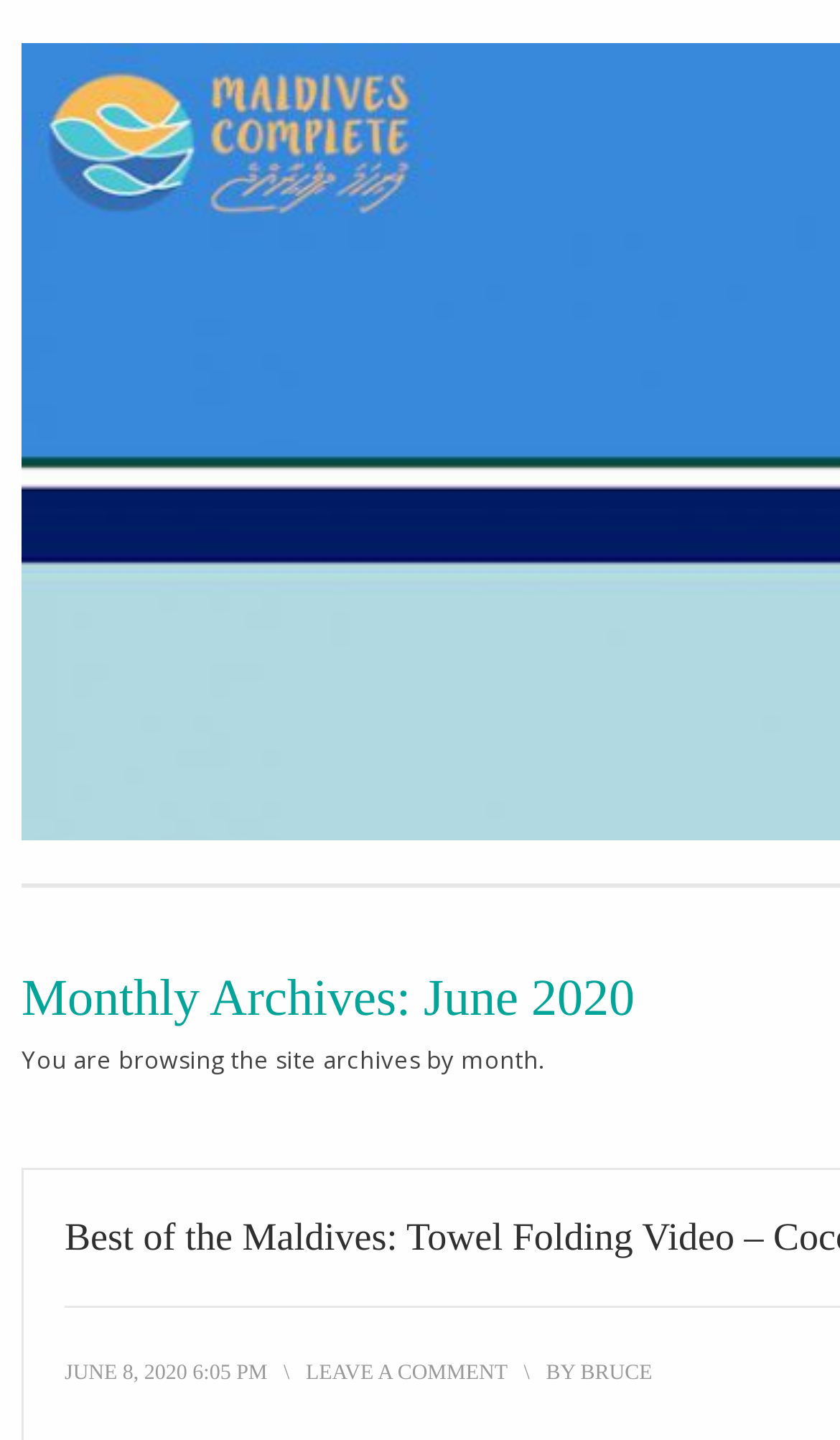Identify the bounding box coordinates for the UI element described as: "June 8, 2020 6:05 pm". The coordinates should be provided as four floats between 0 and 1: [left, top, right, bottom].

[0.077, 0.946, 0.318, 0.962]